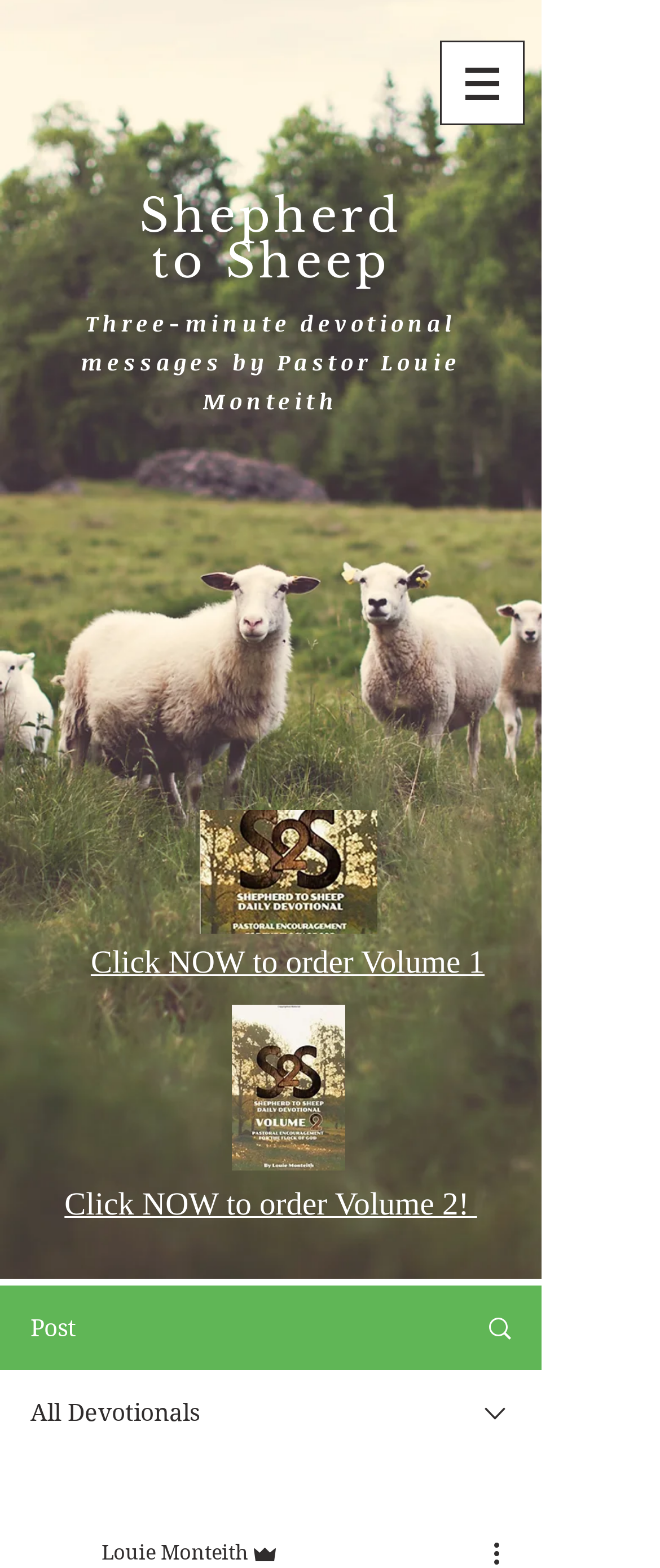What is the position of the image 'S2S Vol 2 front cover3.jpg'?
Based on the screenshot, give a detailed explanation to answer the question.

I found the answer by looking at the bounding box coordinates of the image 'S2S Vol 2 front cover3.jpg' and the link 'Click NOW to order Volume 1'. The y1 coordinate of the image is smaller than the y1 coordinate of the link, which suggests that the image is above the link.